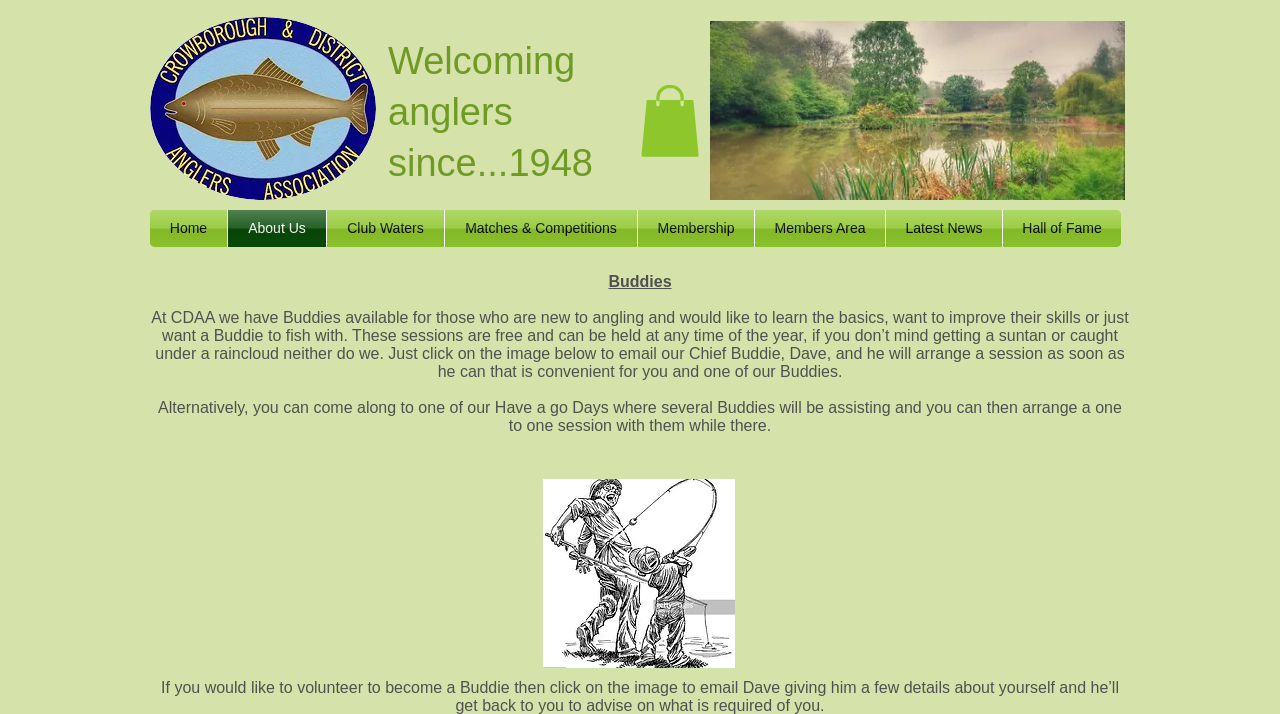Provide a brief response using a word or short phrase to this question:
What is the purpose of the Buddies program?

To help new anglers